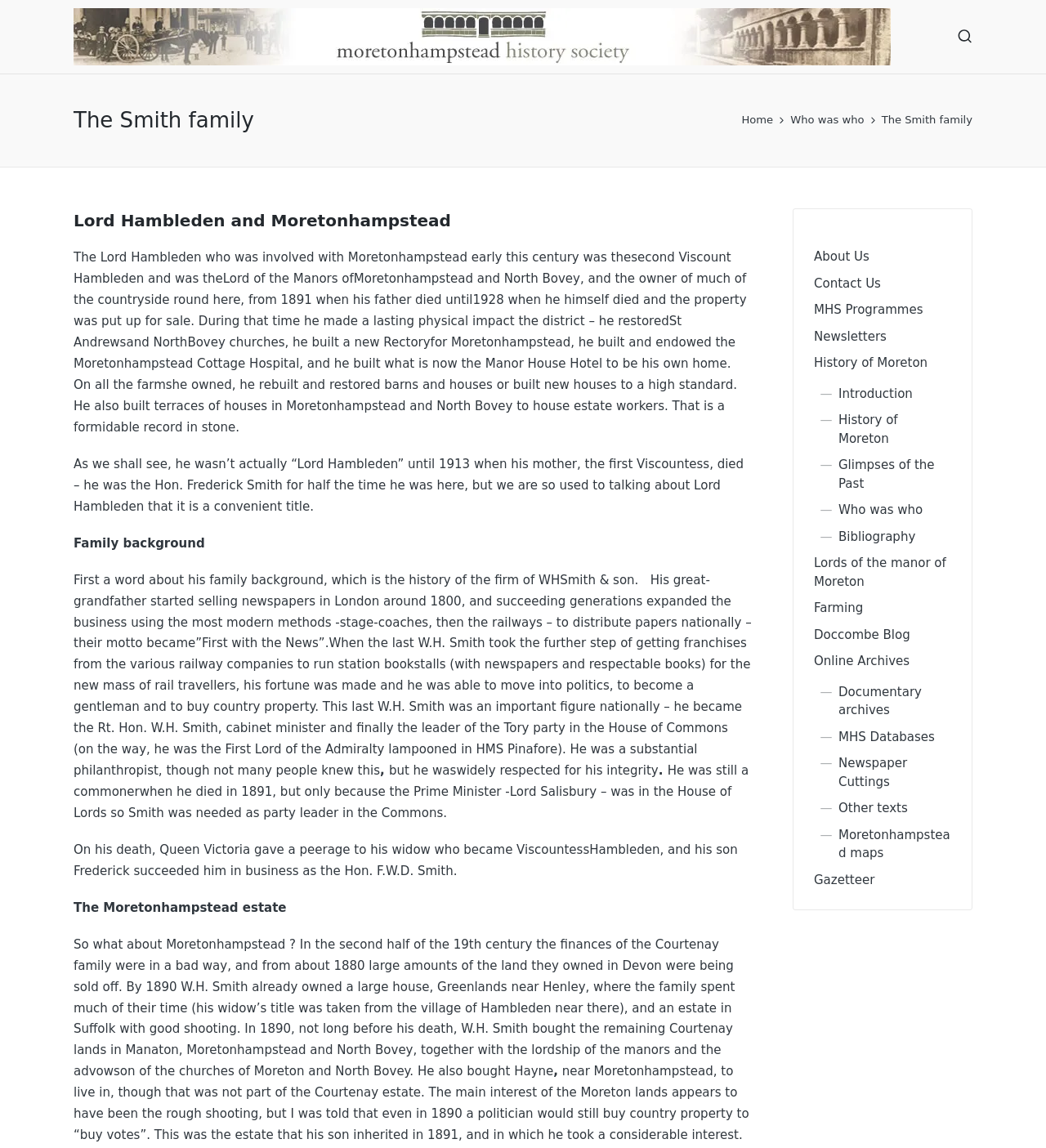Answer the question using only one word or a concise phrase: What is the name of the firm founded by W.H. Smith's great-grandfather?

WHSmith & son